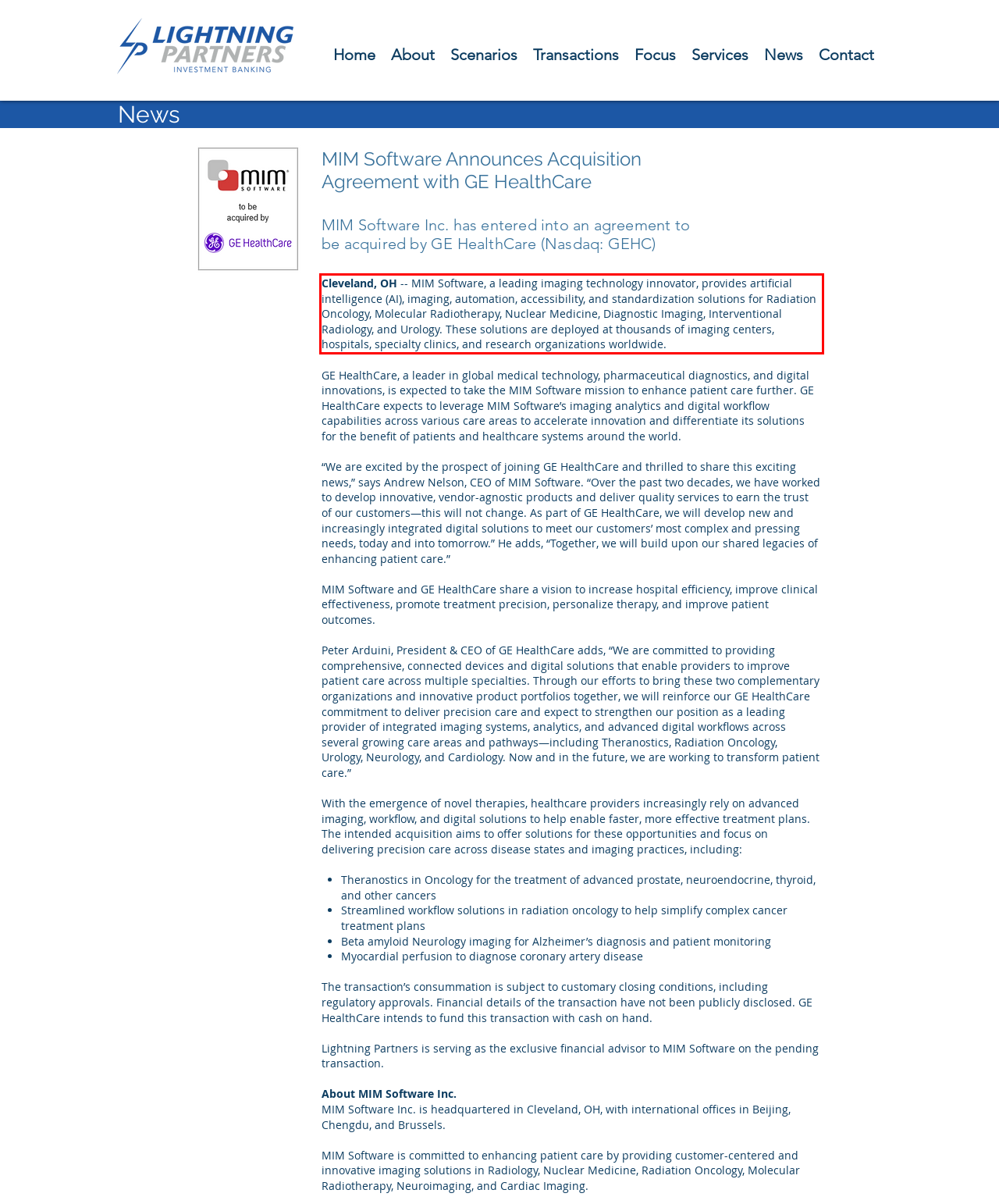Look at the webpage screenshot and recognize the text inside the red bounding box.

Cleveland, OH -- MIM Software, a leading imaging technology innovator, provides artificial intelligence (AI), imaging, automation, accessibility, and standardization solutions for Radiation Oncology, Molecular Radiotherapy, Nuclear Medicine, Diagnostic Imaging, Interventional Radiology, and Urology. These solutions are deployed at thousands of imaging centers, hospitals, specialty clinics, and research organizations worldwide.